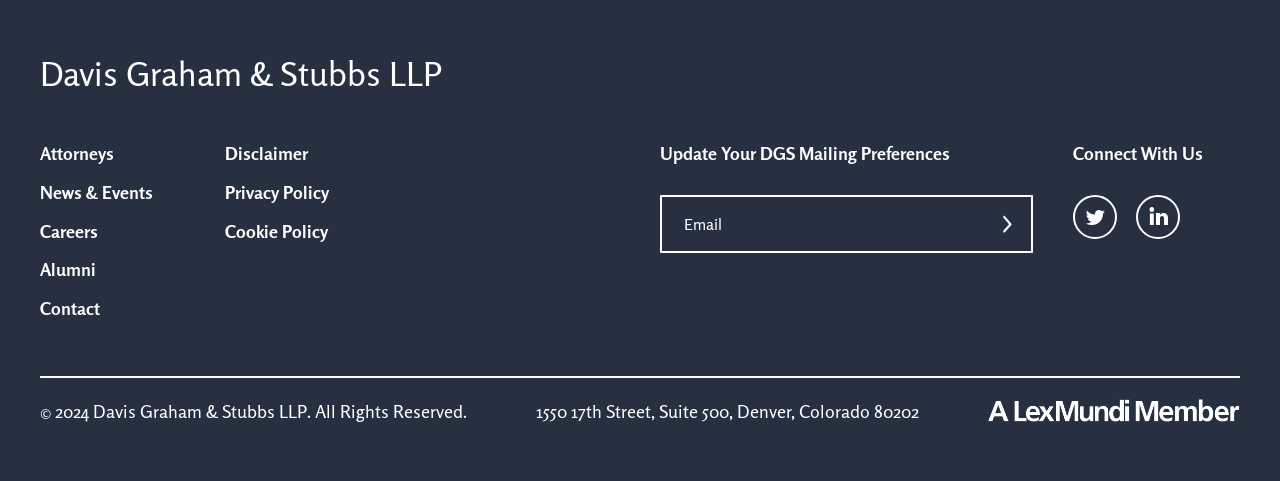Please predict the bounding box coordinates of the element's region where a click is necessary to complete the following instruction: "Click the 'Submit' button". The coordinates should be represented by four float numbers between 0 and 1, i.e., [left, top, right, bottom].

[0.768, 0.406, 0.807, 0.527]